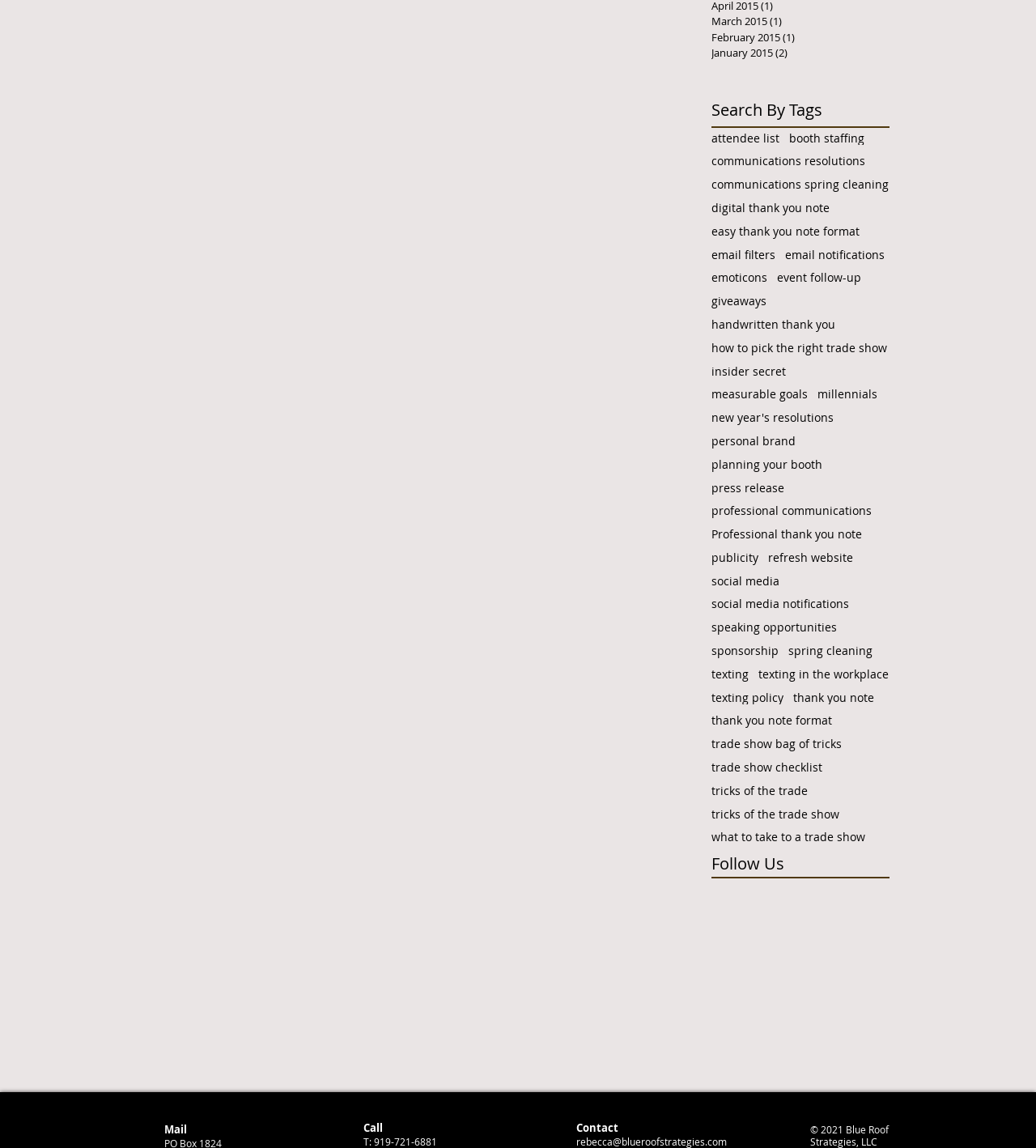Locate the bounding box coordinates of the element to click to perform the following action: 'Contact via email'. The coordinates should be given as four float values between 0 and 1, in the form of [left, top, right, bottom].

[0.556, 0.989, 0.702, 1.0]